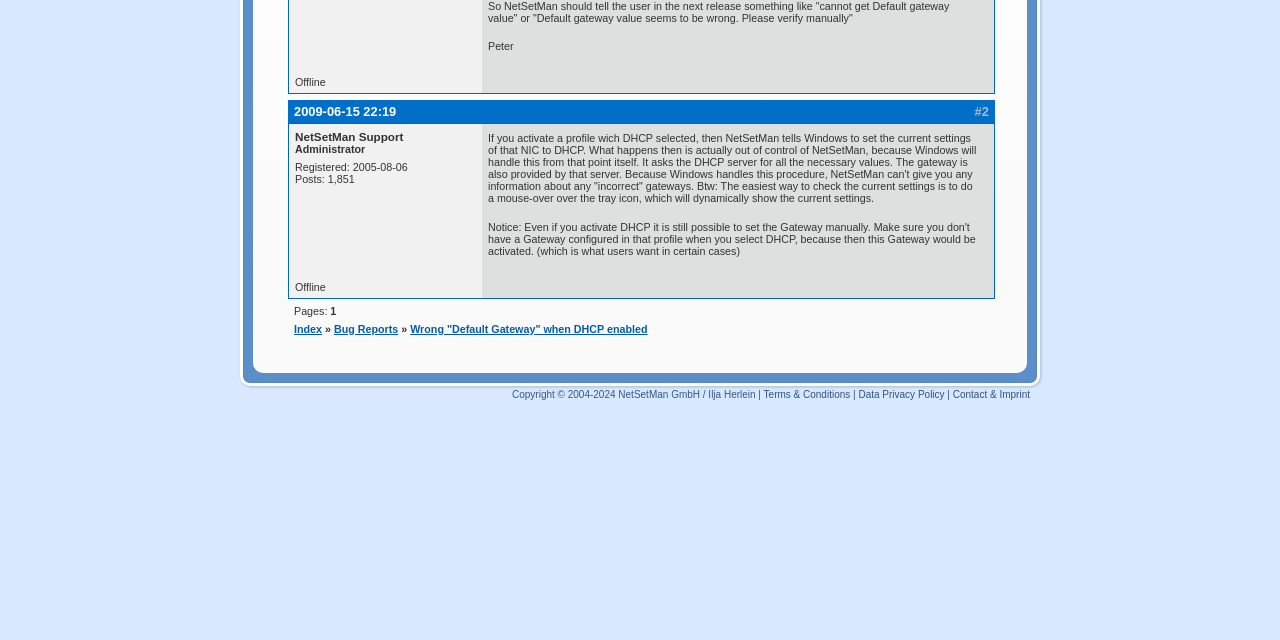Based on the description "2009-06-15 22:19", find the bounding box of the specified UI element.

[0.23, 0.163, 0.31, 0.187]